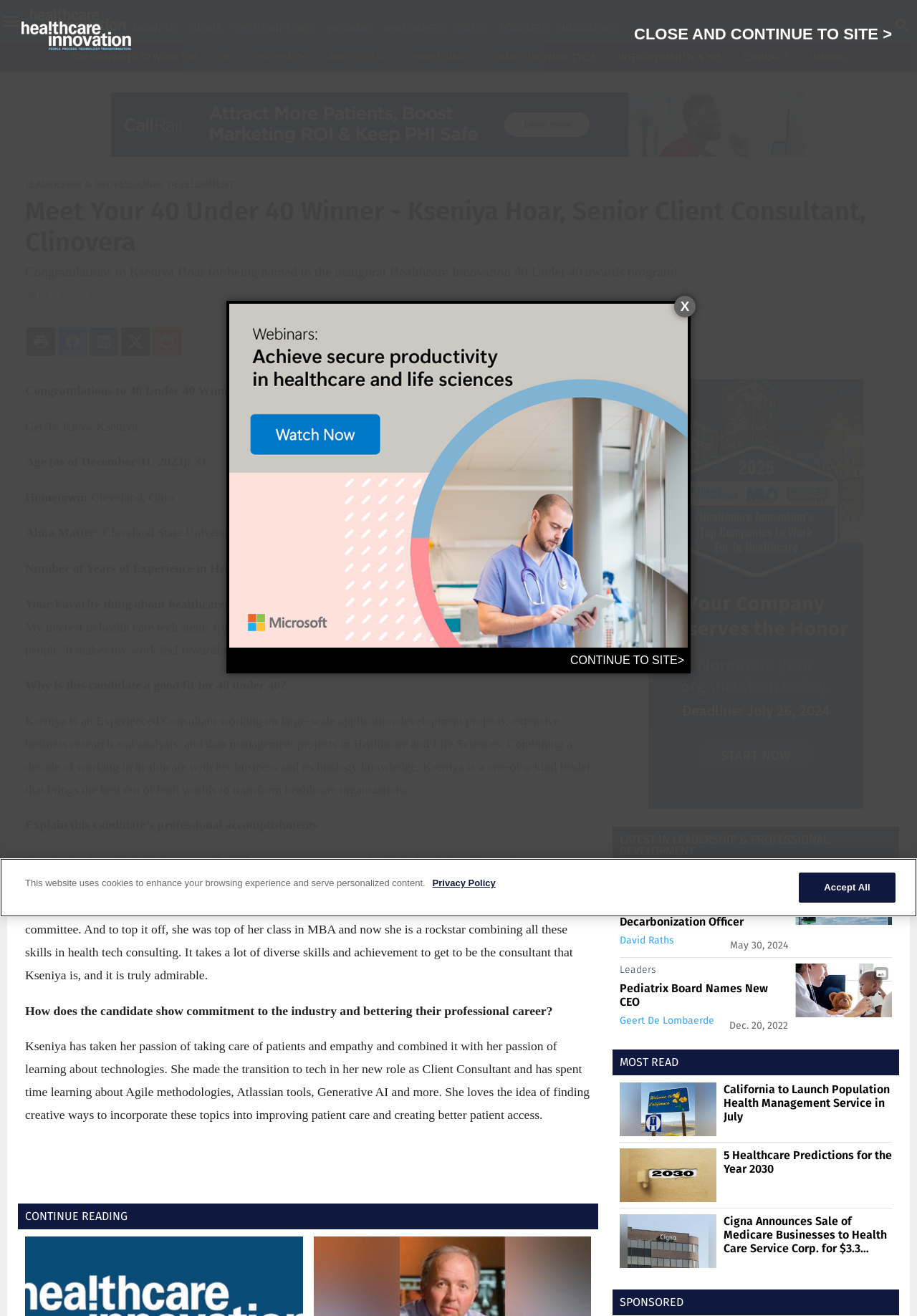Can you show the bounding box coordinates of the region to click on to complete the task described in the instruction: "Click on the 'ABOUT US' link"?

[0.145, 0.017, 0.194, 0.026]